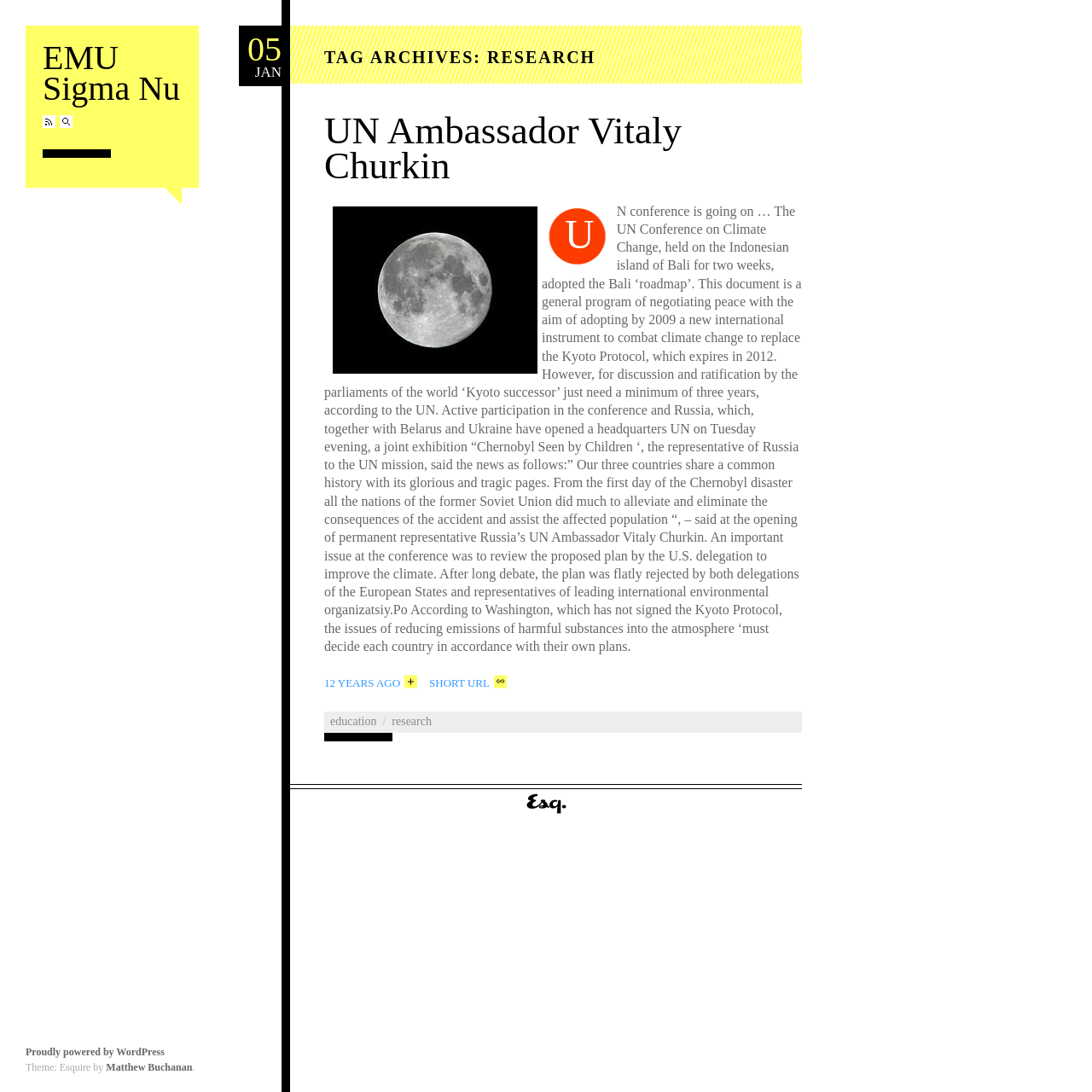What is the theme of the webpage?
Based on the image, provide a one-word or brief-phrase response.

Research